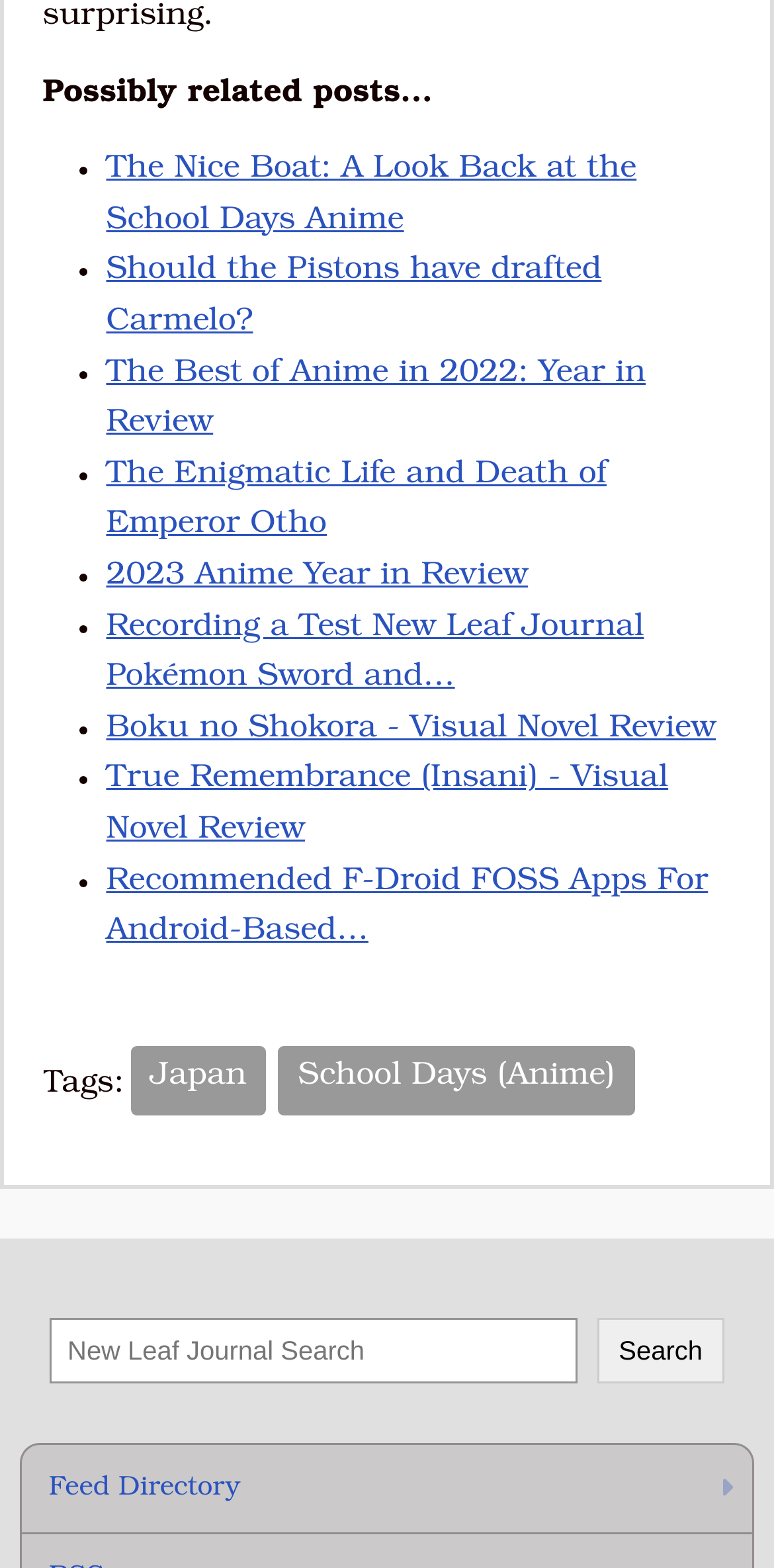Identify the bounding box for the UI element that is described as follows: "Search".

[0.771, 0.841, 0.936, 0.883]